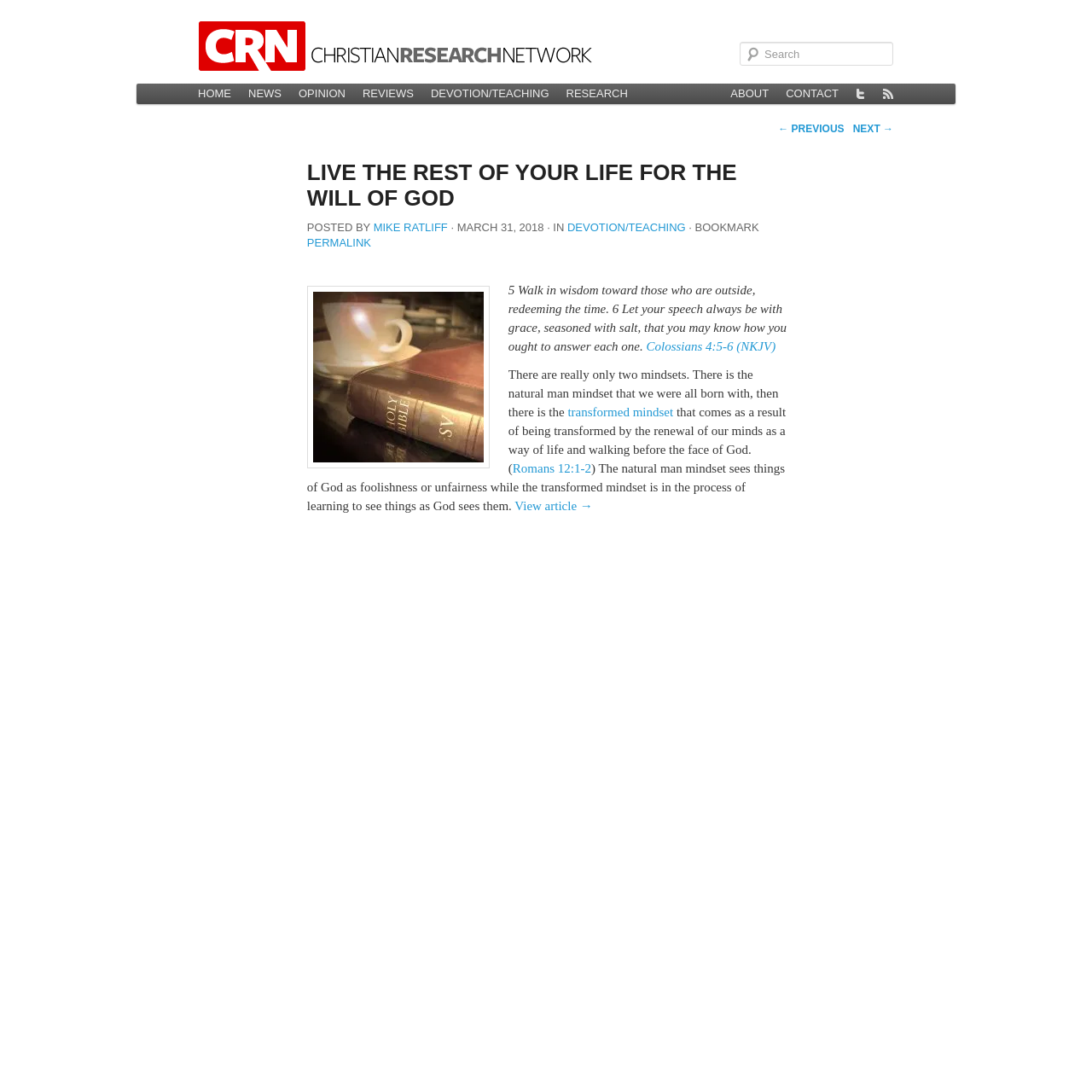Use a single word or phrase to answer the question: What is the name of the author of the current article?

MIKE RATLIFF